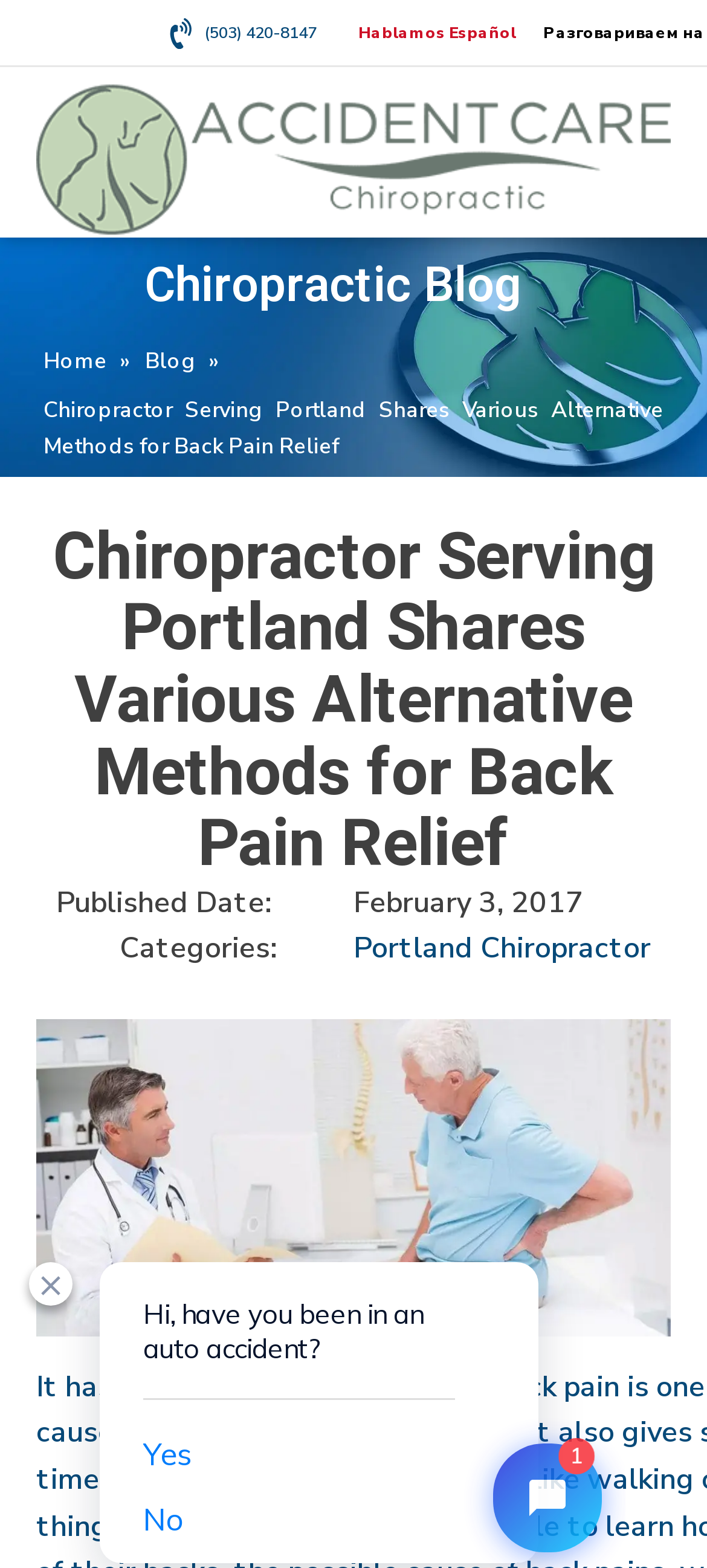Provide a short answer using a single word or phrase for the following question: 
What is the topic of the blog post?

Back Pain Relief